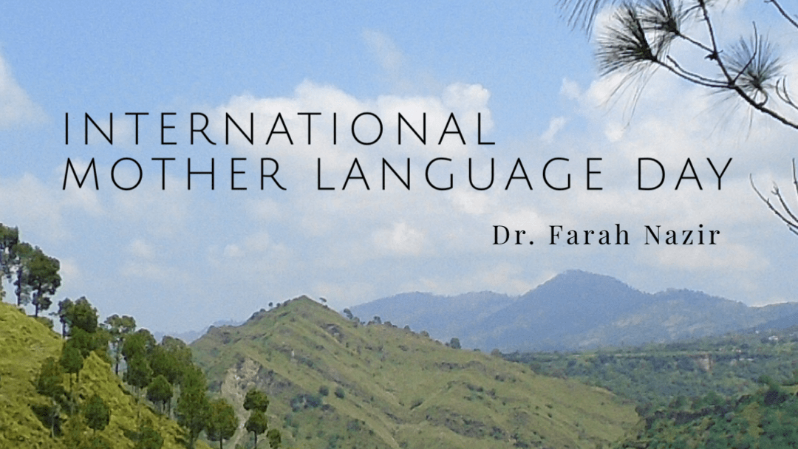Answer in one word or a short phrase: 
Who is associated with the event?

Dr. Farah Nazir